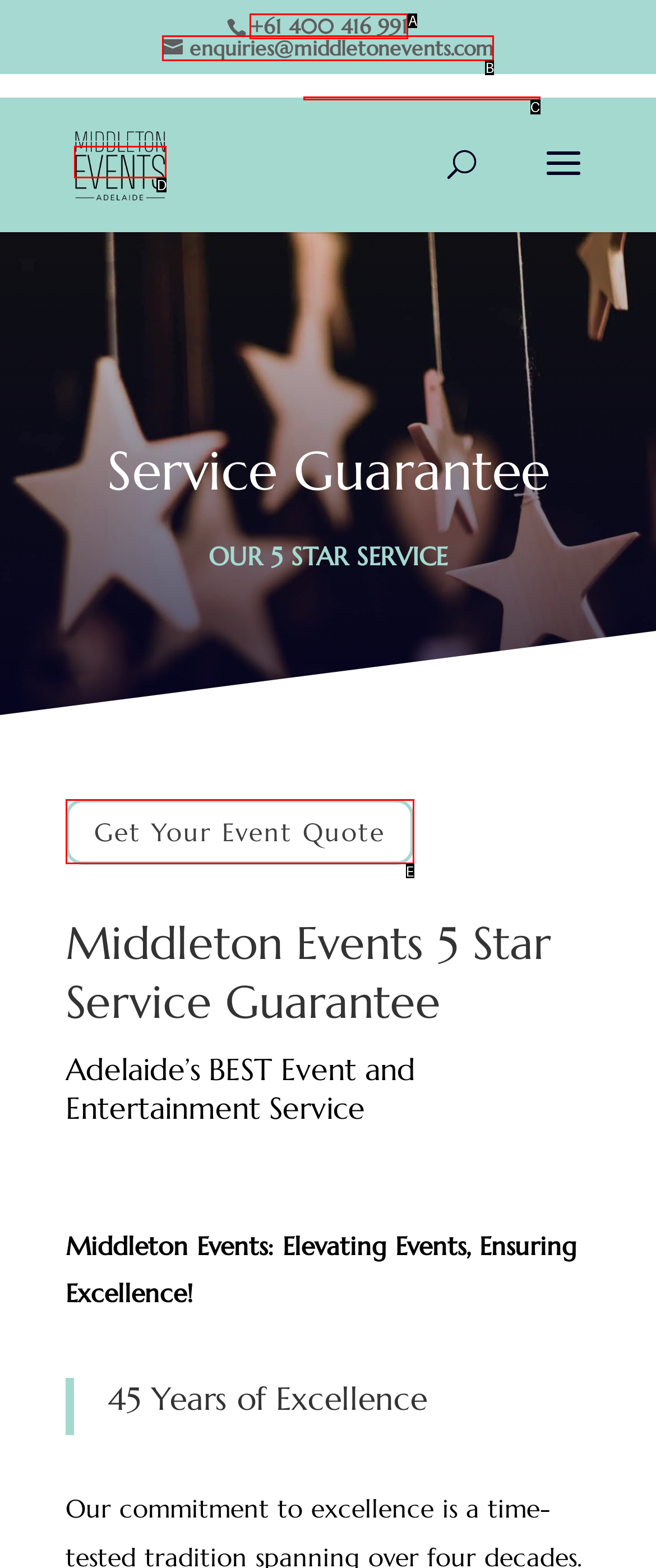Based on the description: Get Your Event Quote, select the HTML element that best fits. Reply with the letter of the correct choice from the options given.

E